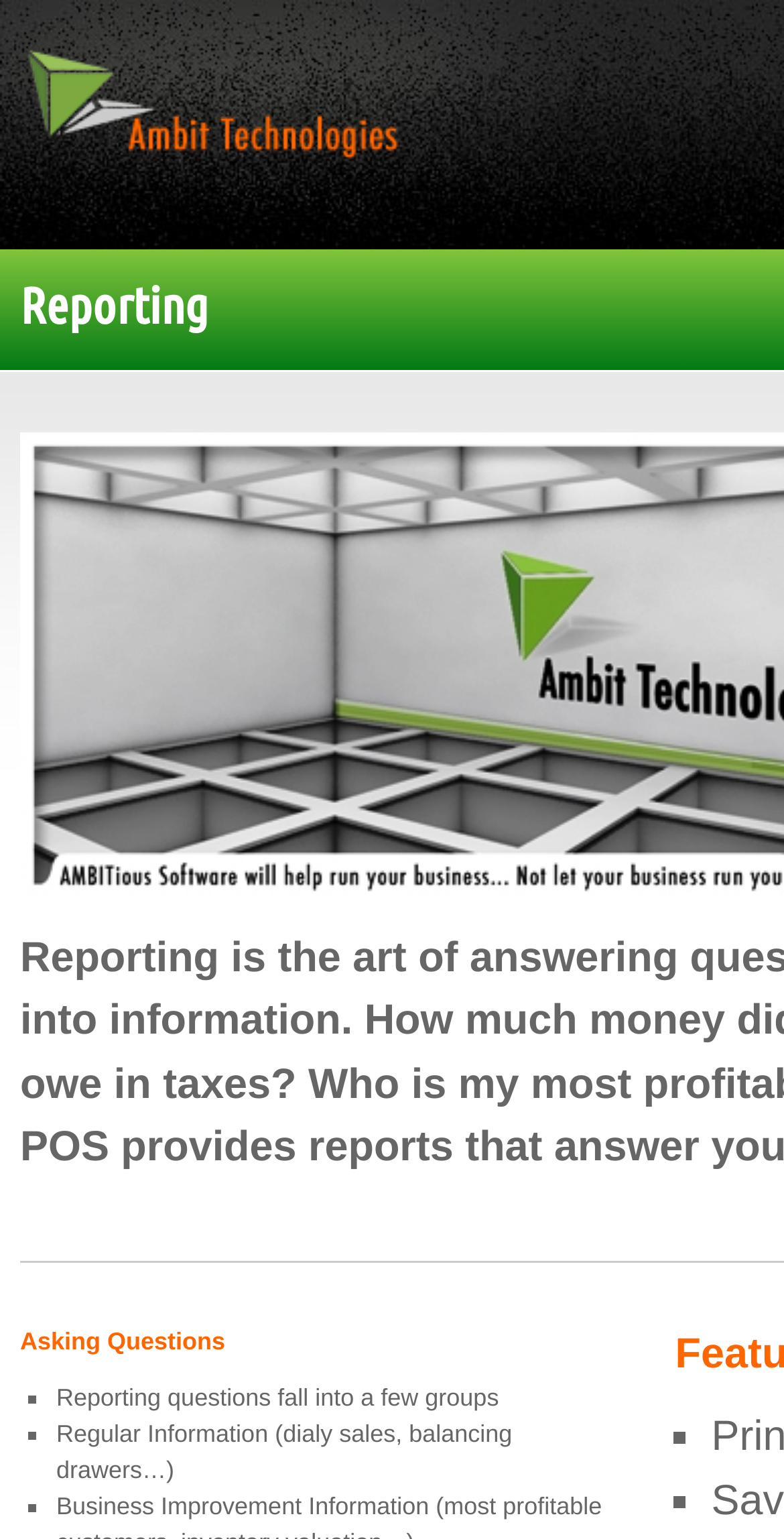Give a one-word or one-phrase response to the question: 
What symbol is used as a list marker on this webpage?

■